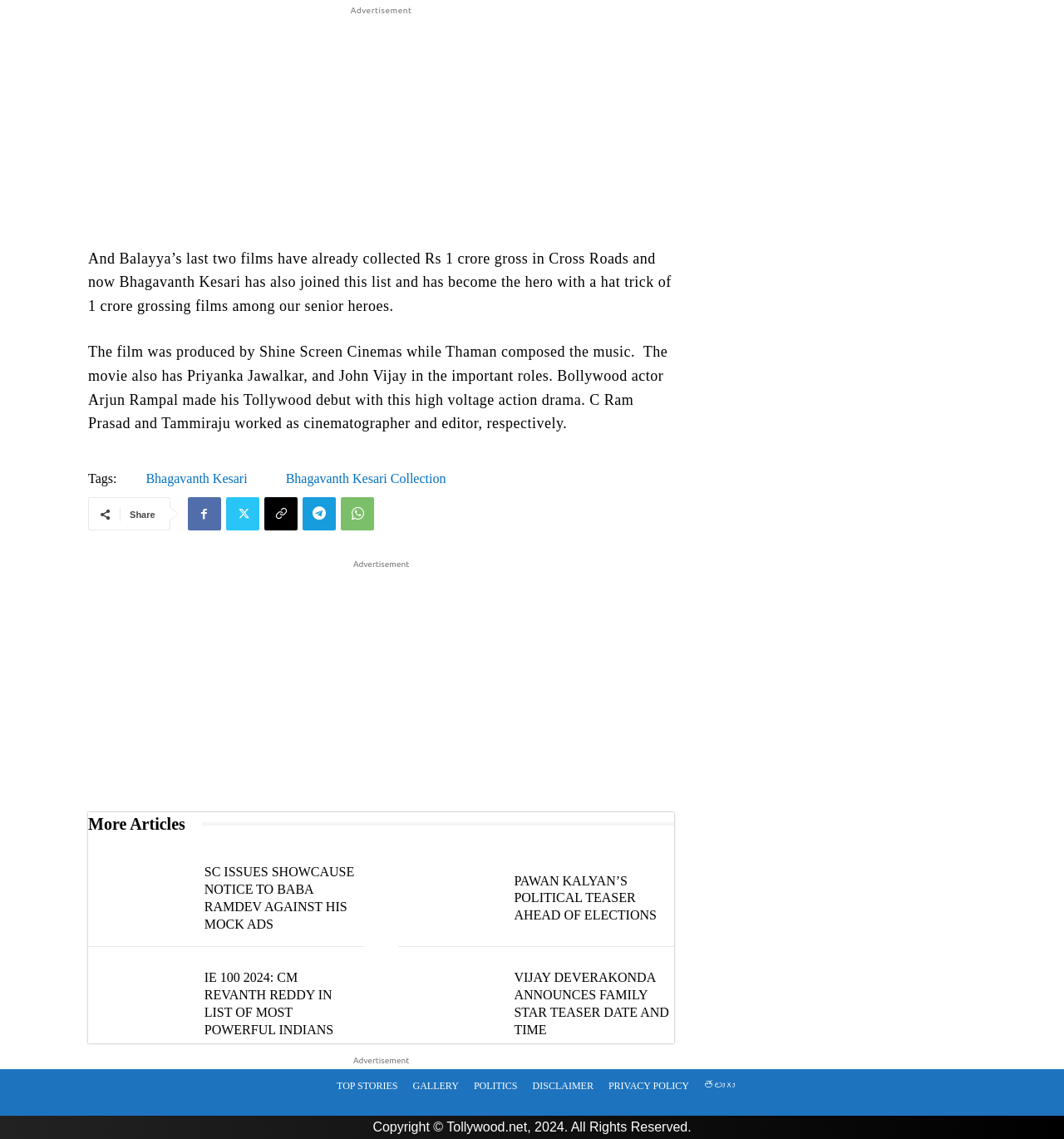Identify the bounding box for the UI element described as: "Top Stories". Ensure the coordinates are four float numbers between 0 and 1, formatted as [left, top, right, bottom].

[0.309, 0.938, 0.381, 0.968]